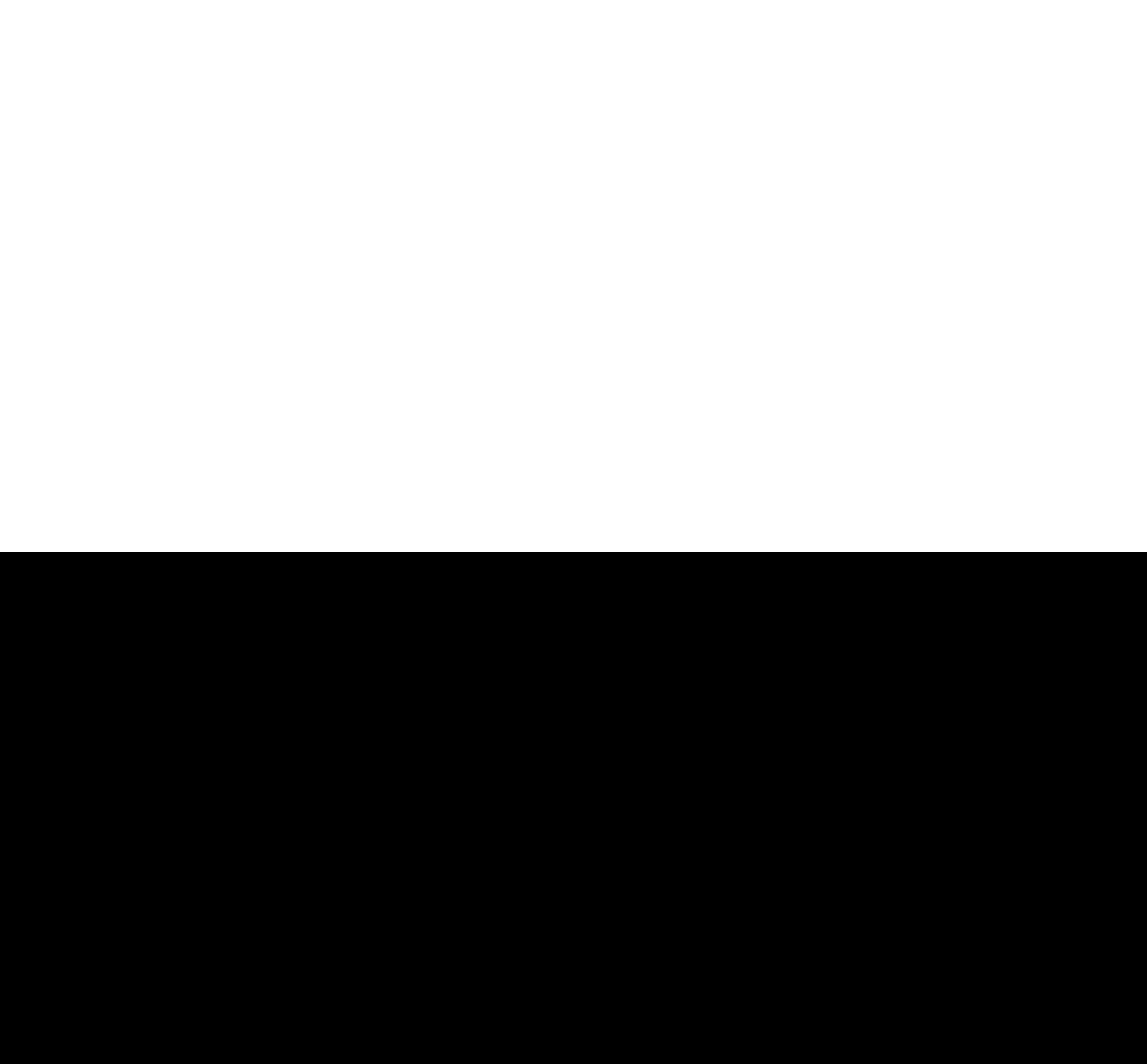Answer the question below in one word or phrase:
What is the address of Creative Cuisine?

839 BUSCH CT, COLUMBUS OHIO 43229